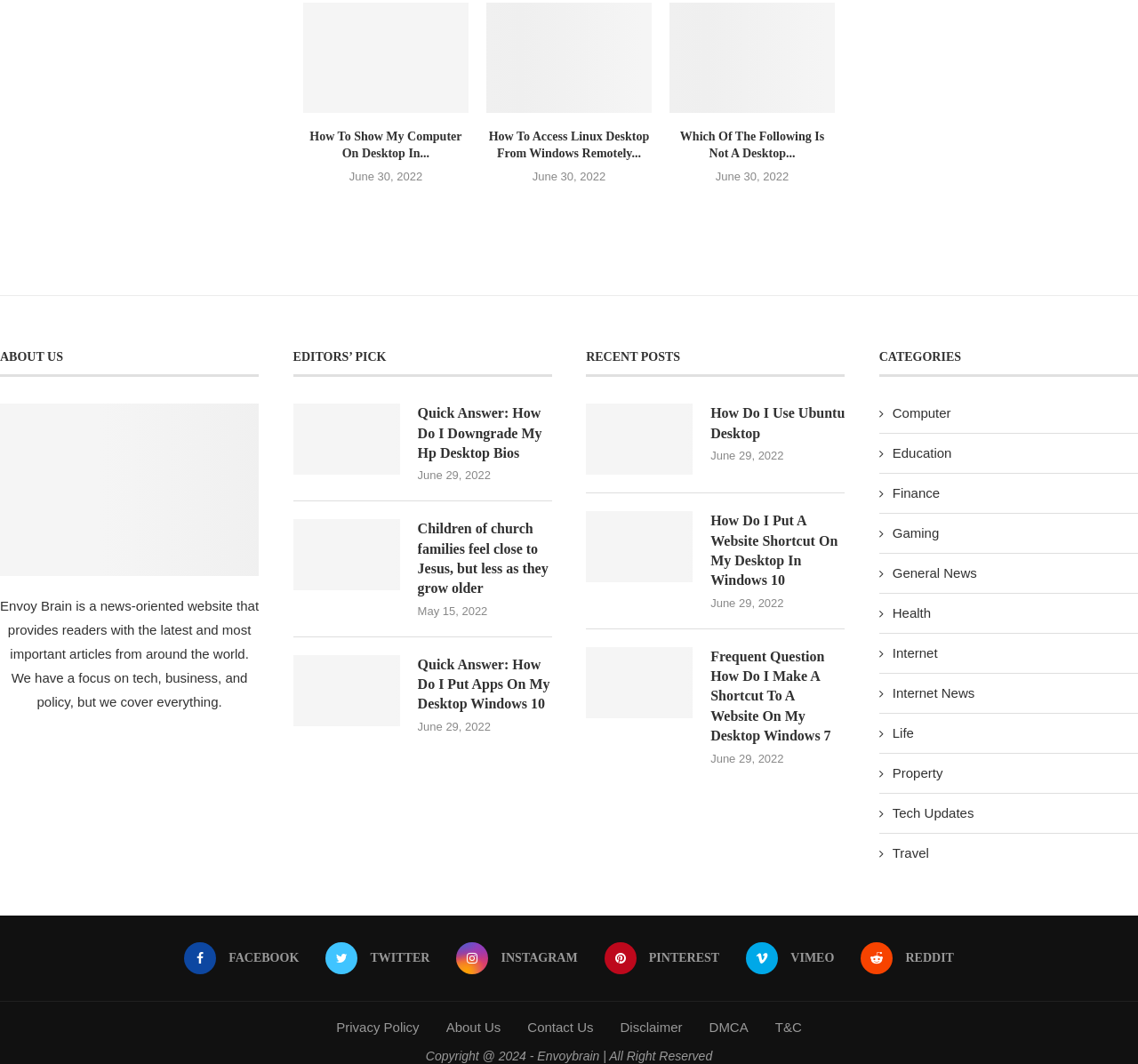Identify the bounding box coordinates of the clickable section necessary to follow the following instruction: "Click on 'How To Show My Computer On Desktop In Windows 10'". The coordinates should be presented as four float numbers from 0 to 1, i.e., [left, top, right, bottom].

[0.266, 0.002, 0.412, 0.106]